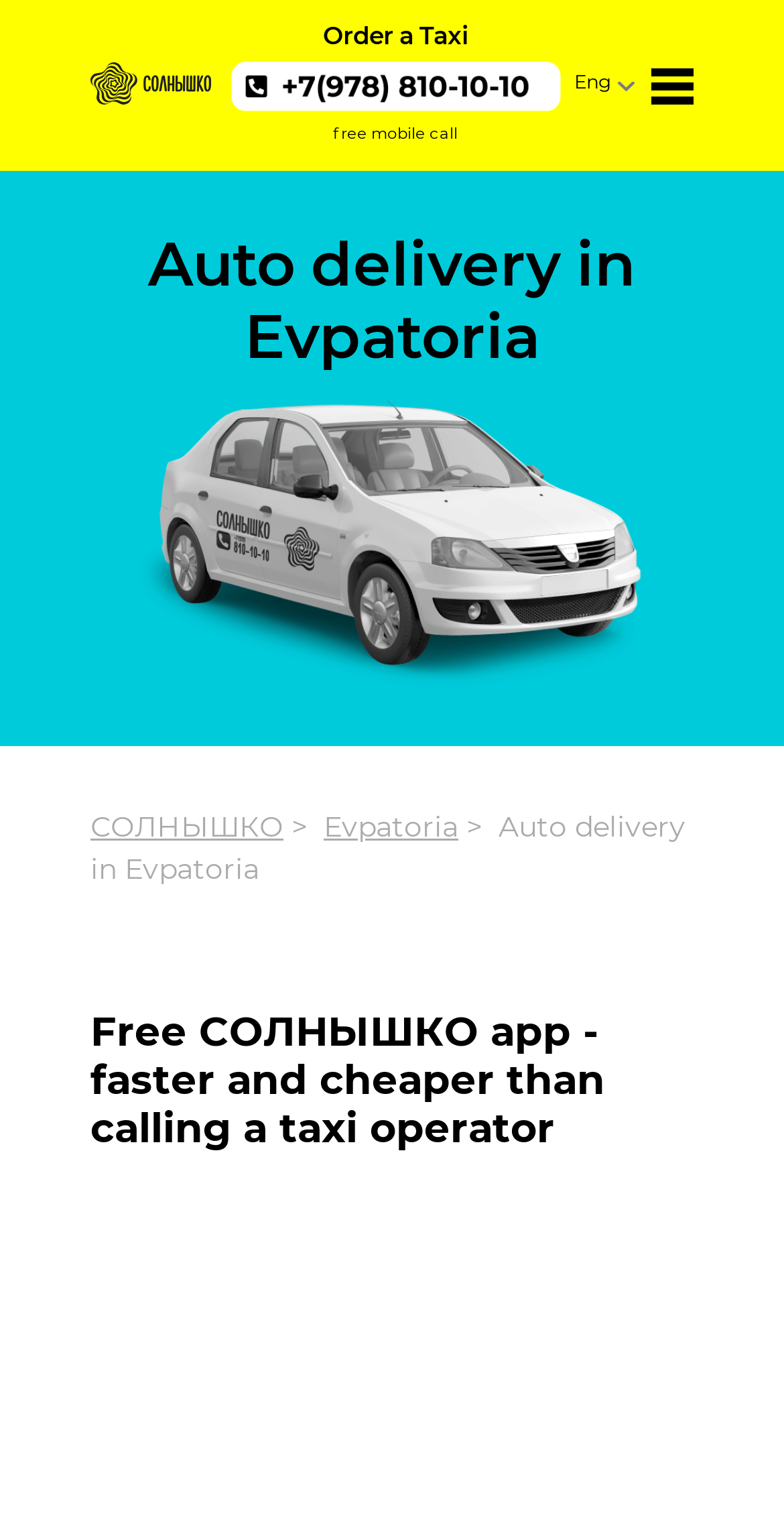What is the name of the auto delivery service?
Based on the screenshot, provide your answer in one word or phrase.

СОЛНЫШКО